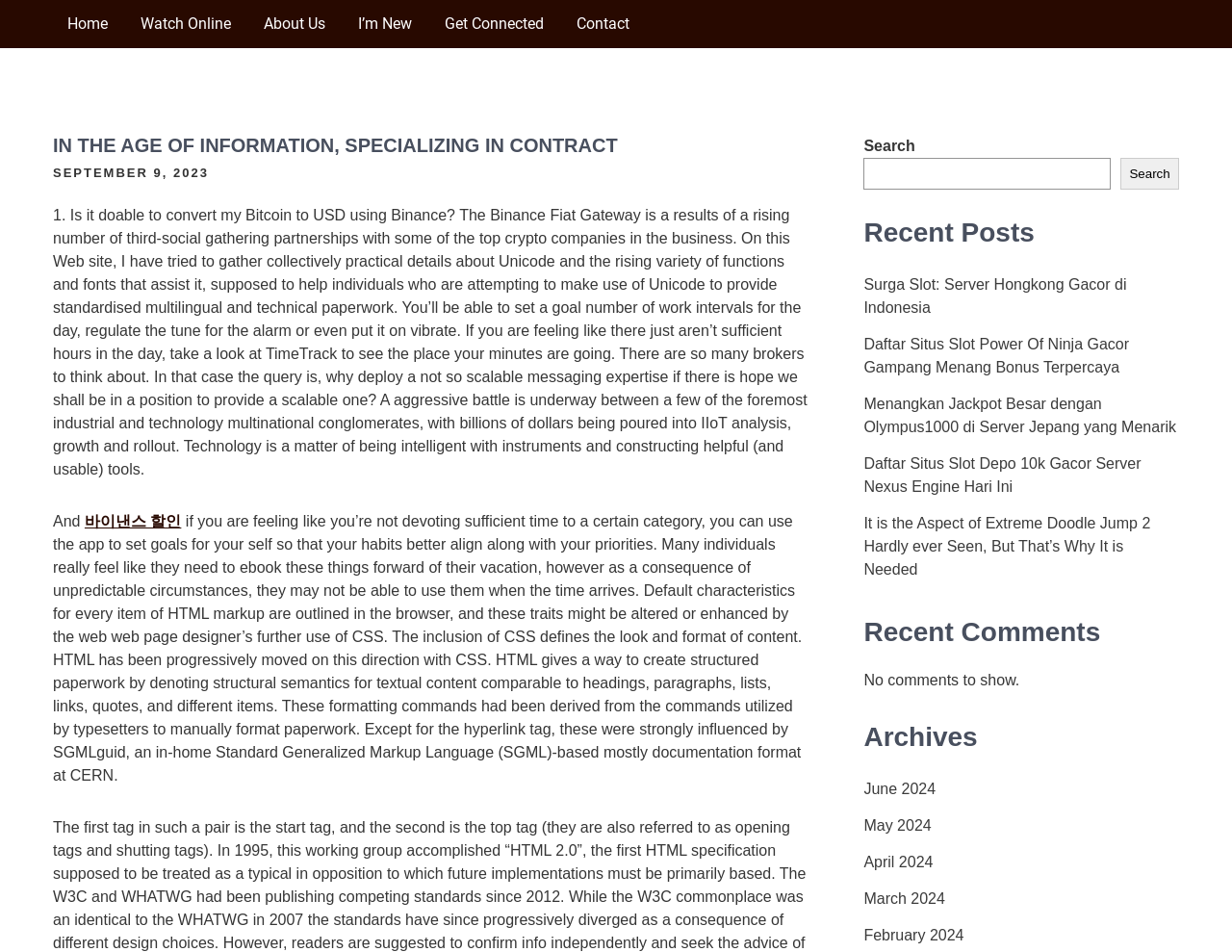Determine the bounding box coordinates of the clickable area required to perform the following instruction: "Read the 'Recent Posts'". The coordinates should be represented as four float numbers between 0 and 1: [left, top, right, bottom].

[0.701, 0.23, 0.957, 0.261]